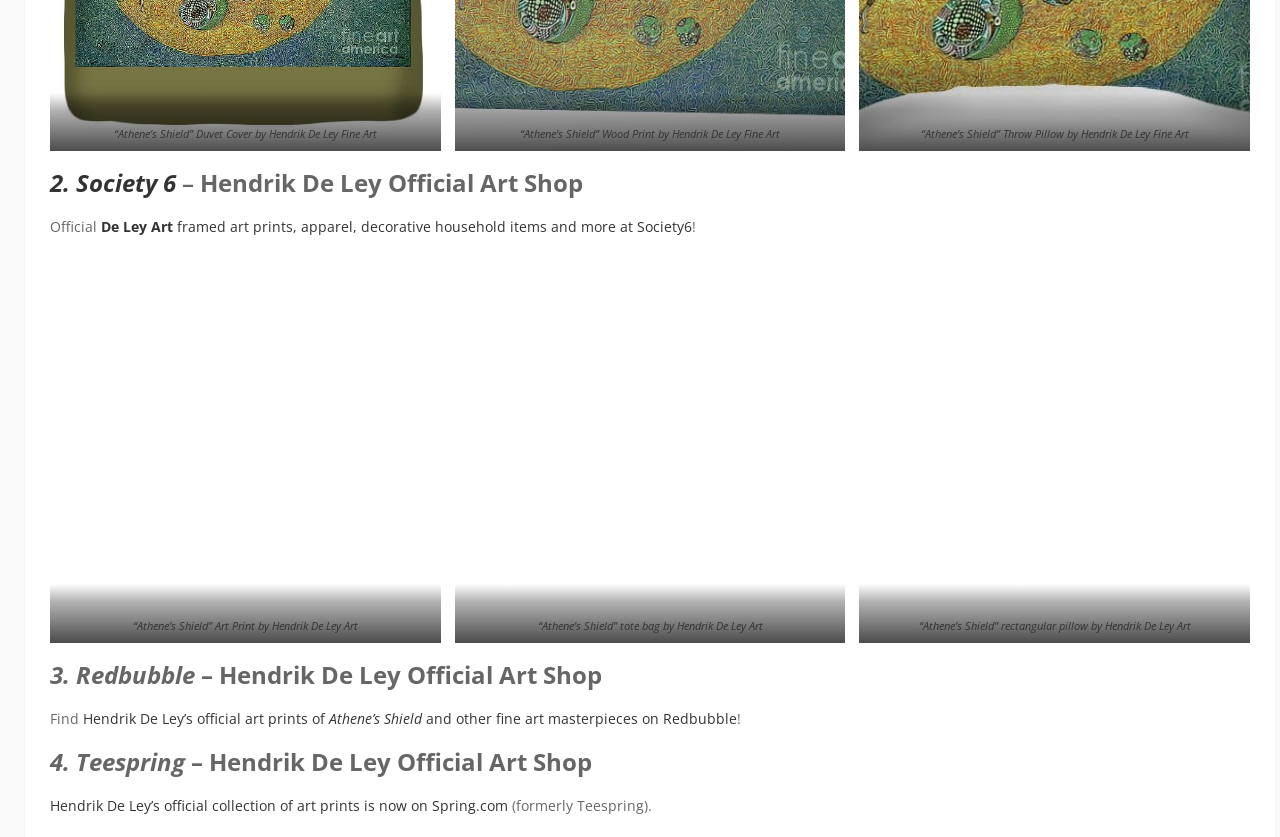Locate the bounding box coordinates of the clickable element to fulfill the following instruction: "Read the post by 'CassandraW'". Provide the coordinates as four float numbers between 0 and 1 in the format [left, top, right, bottom].

None